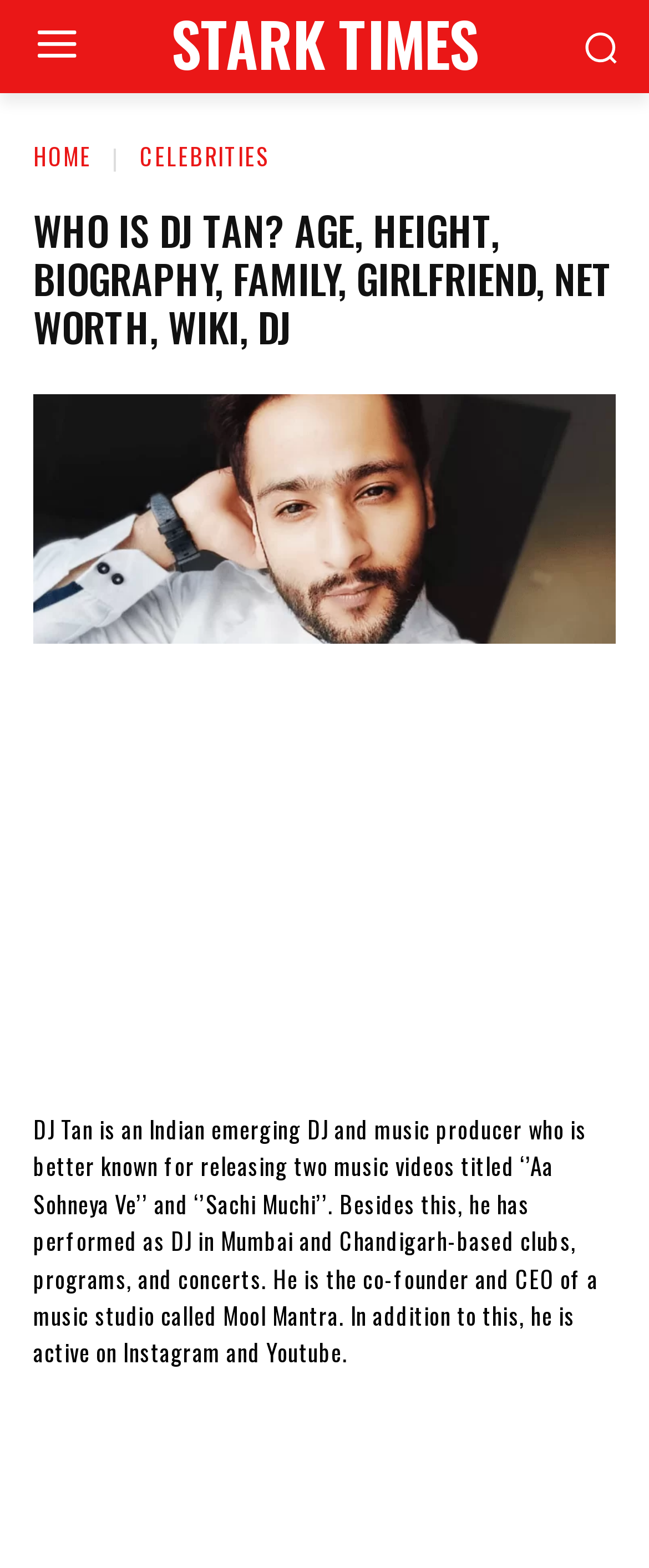What is the main heading displayed on the webpage? Please provide the text.

WHO IS DJ TAN? AGE, HEIGHT, BIOGRAPHY, FAMILY, GIRLFRIEND, NET WORTH, WIKI, DJ